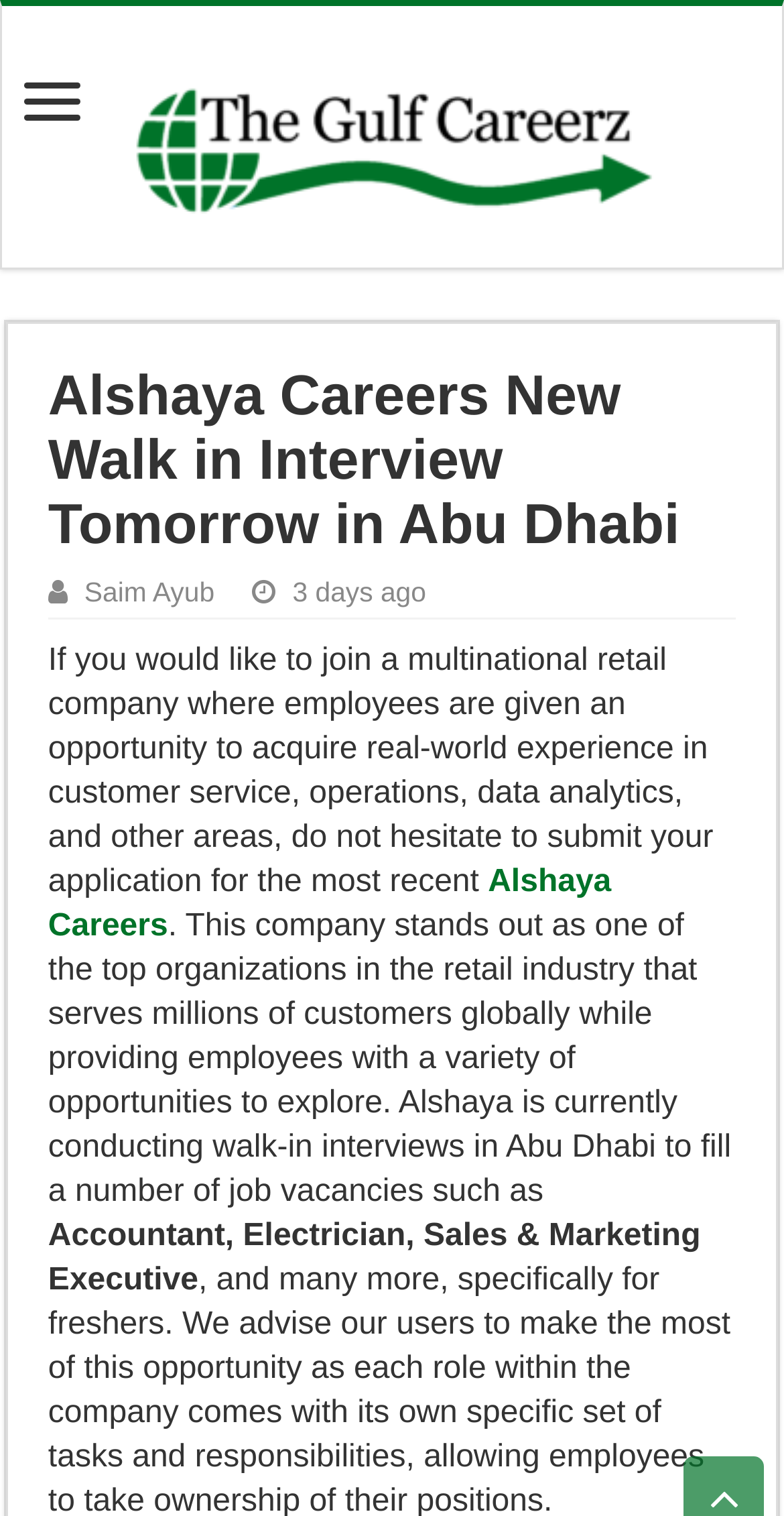Reply to the question with a single word or phrase:
What is the company conducting walk-in interviews in Abu Dhabi?

Alshaya